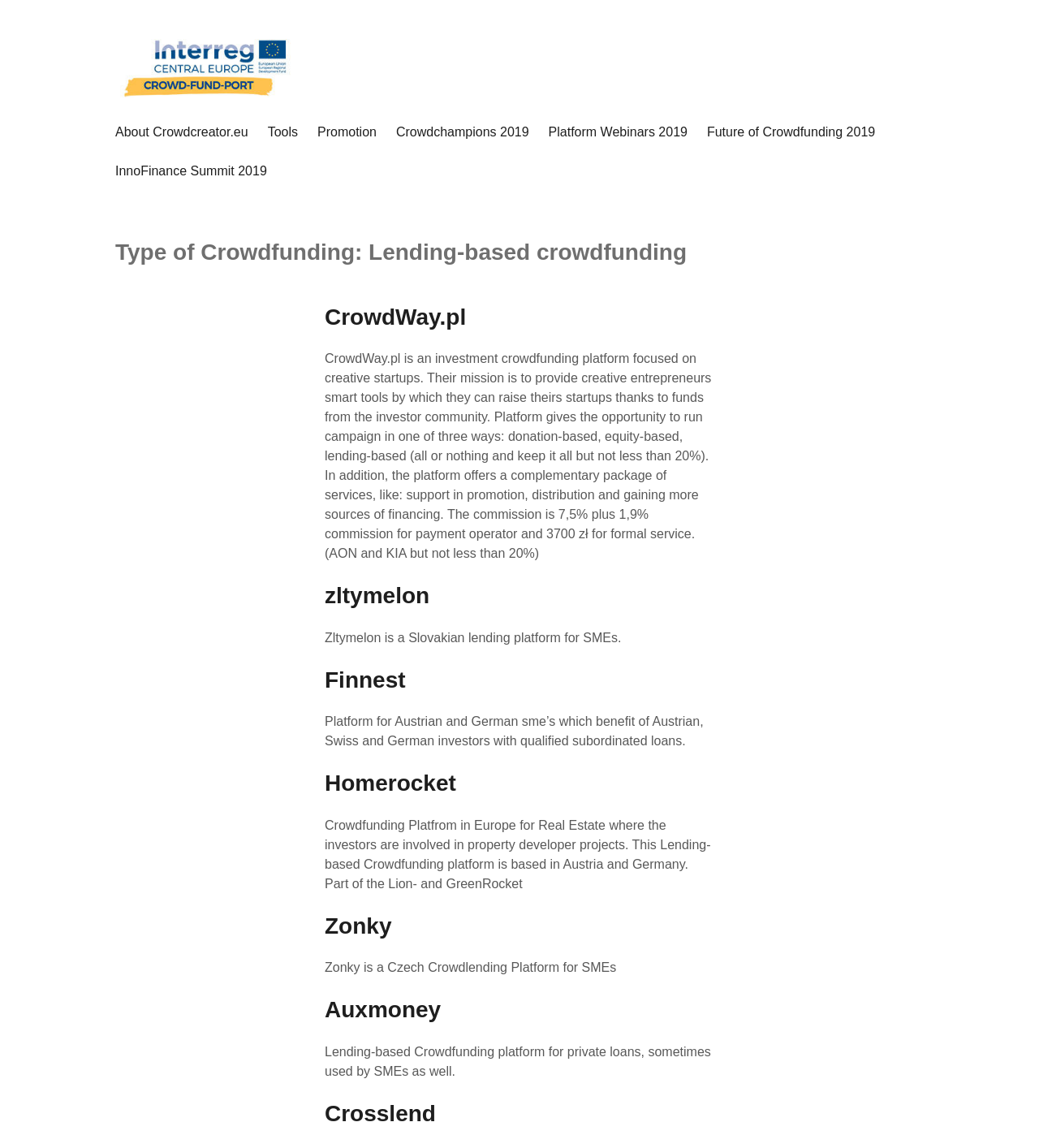Given the description Future of Crowdfunding 2019, predict the bounding box coordinates of the UI element. Ensure the coordinates are in the format (top-left x, top-left y, bottom-right x, bottom-right y) and all values are between 0 and 1.

[0.671, 0.098, 0.852, 0.132]